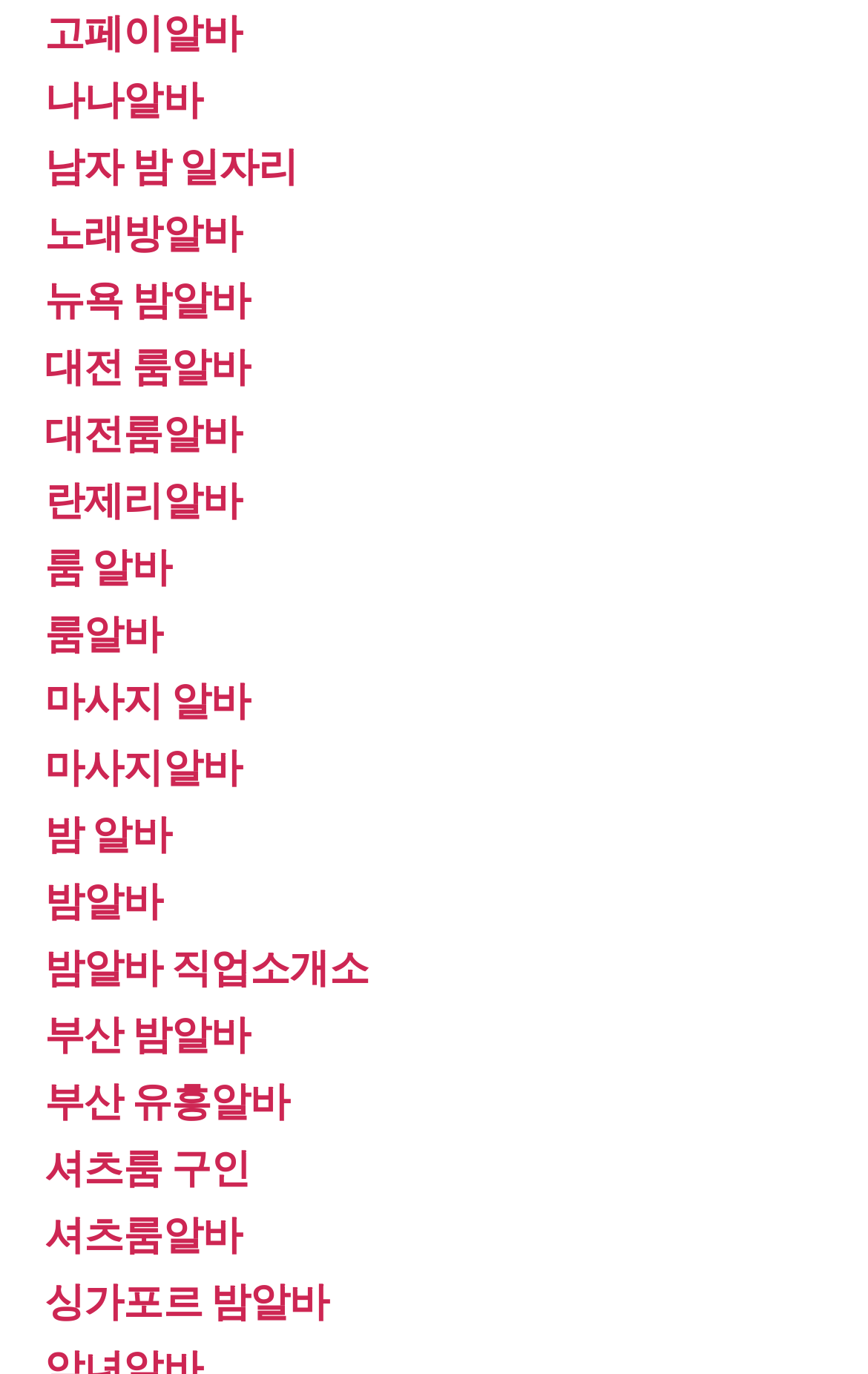What is the first link on the webpage?
Based on the visual content, answer with a single word or a brief phrase.

고페이알바